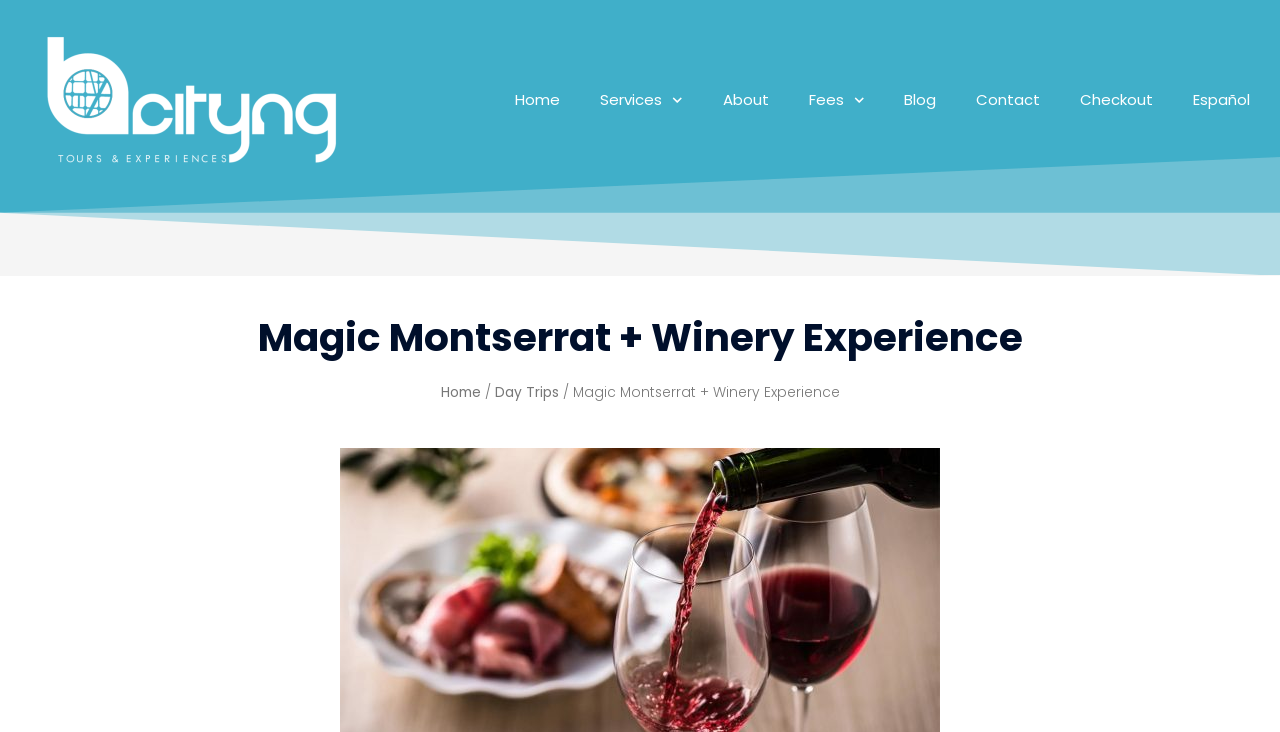Using the provided element description: "Fees", identify the bounding box coordinates. The coordinates should be four floats between 0 and 1 in the order [left, top, right, bottom].

[0.638, 0.105, 0.711, 0.168]